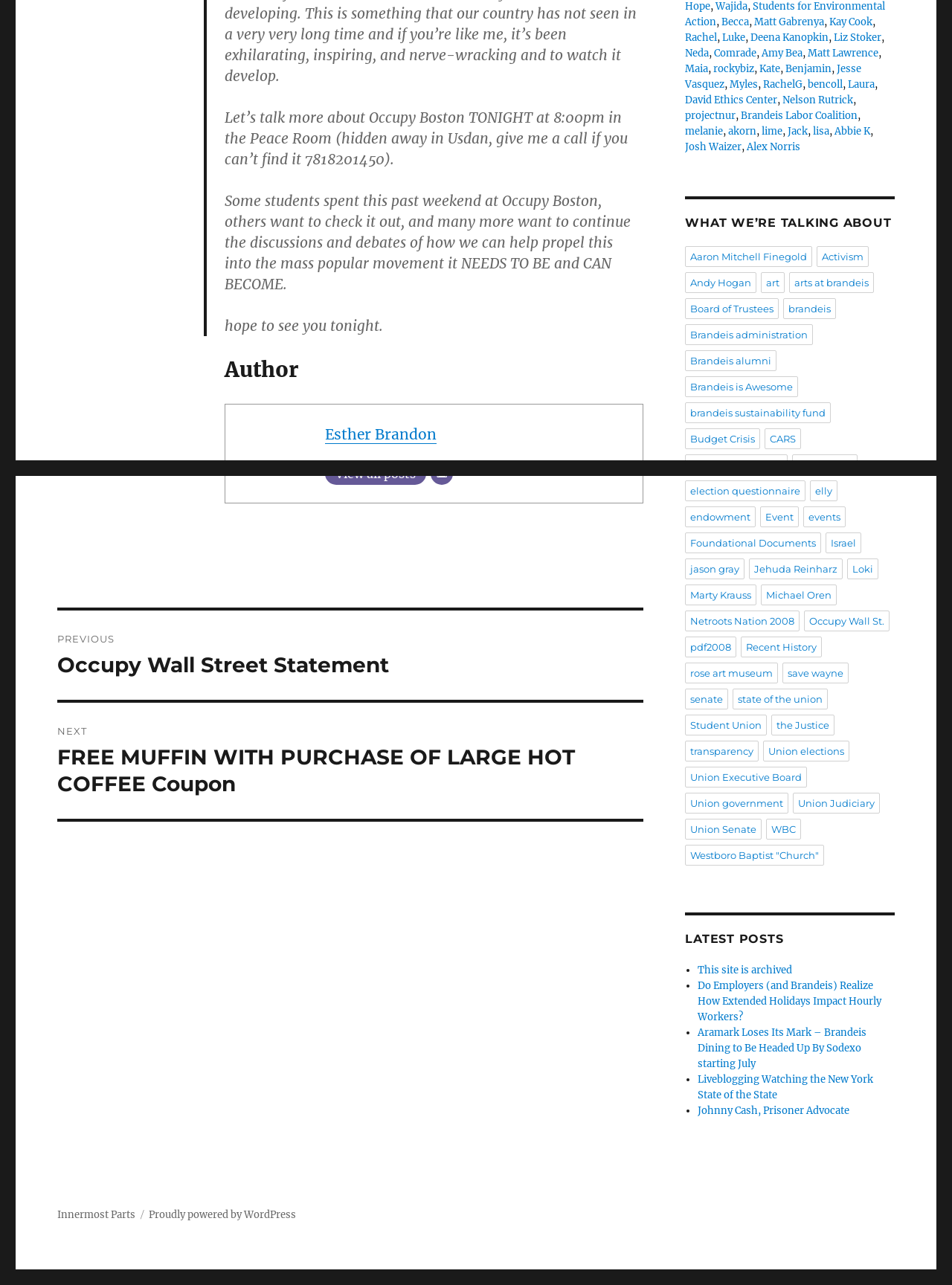Determine the bounding box coordinates of the UI element described by: "← Evidence".

None